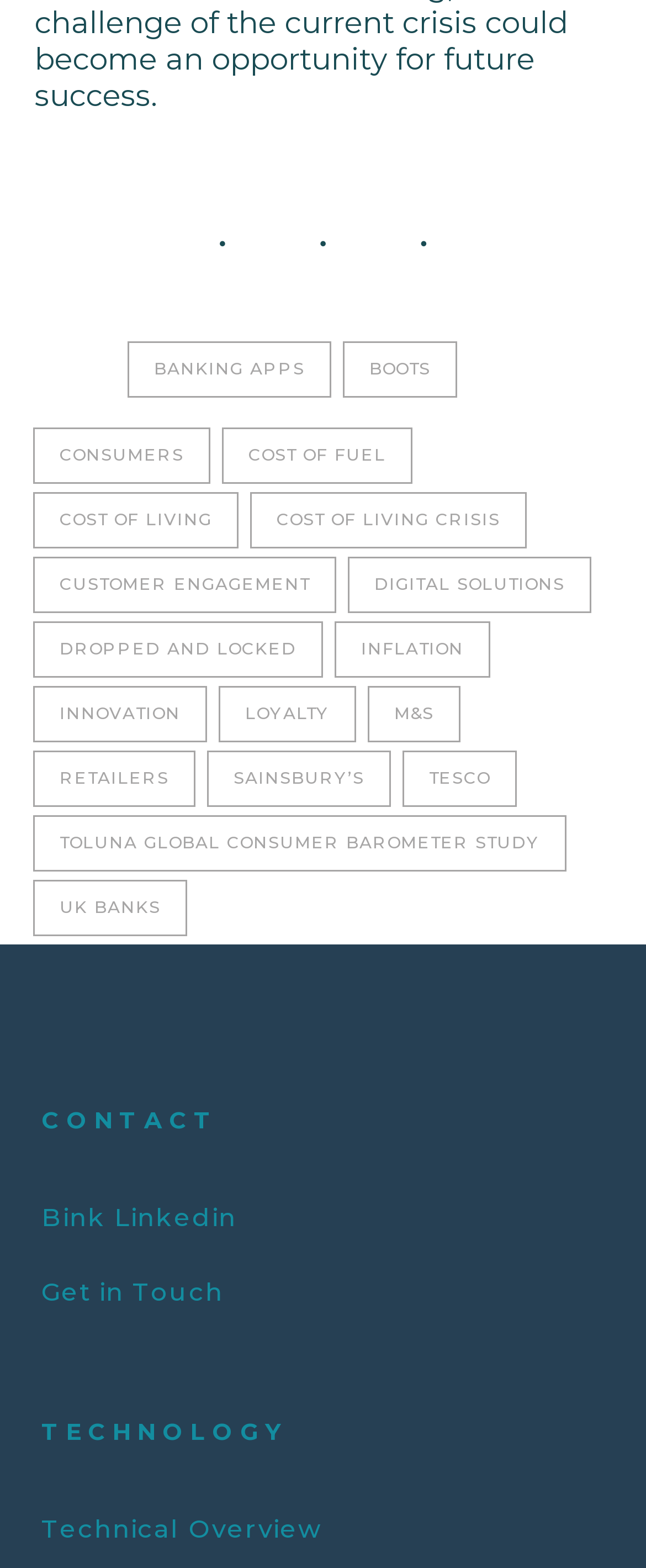Please respond to the question with a concise word or phrase:
What is the last link under the 'TAGS:' heading?

TOLUNA GLOBAL CONSUMER BAROMETER STUDY